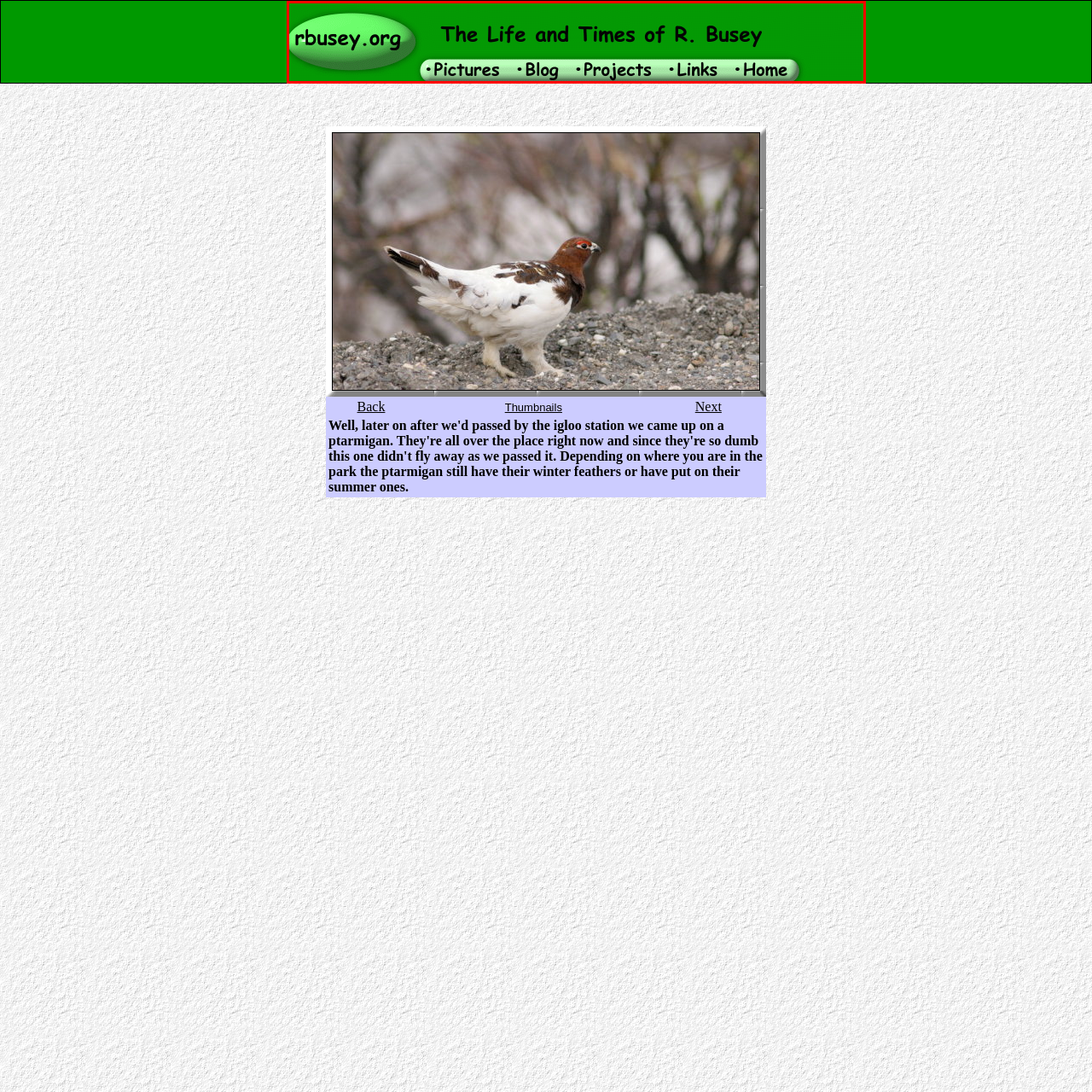Pay attention to the image encircled in red and give a thorough answer to the subsequent question, informed by the visual details in the image:
What is the font style of the website title?

The caption describes the font of the website title 'rbusey.org' as 'playful', implying a casual and inviting tone that encourages exploration of the content.